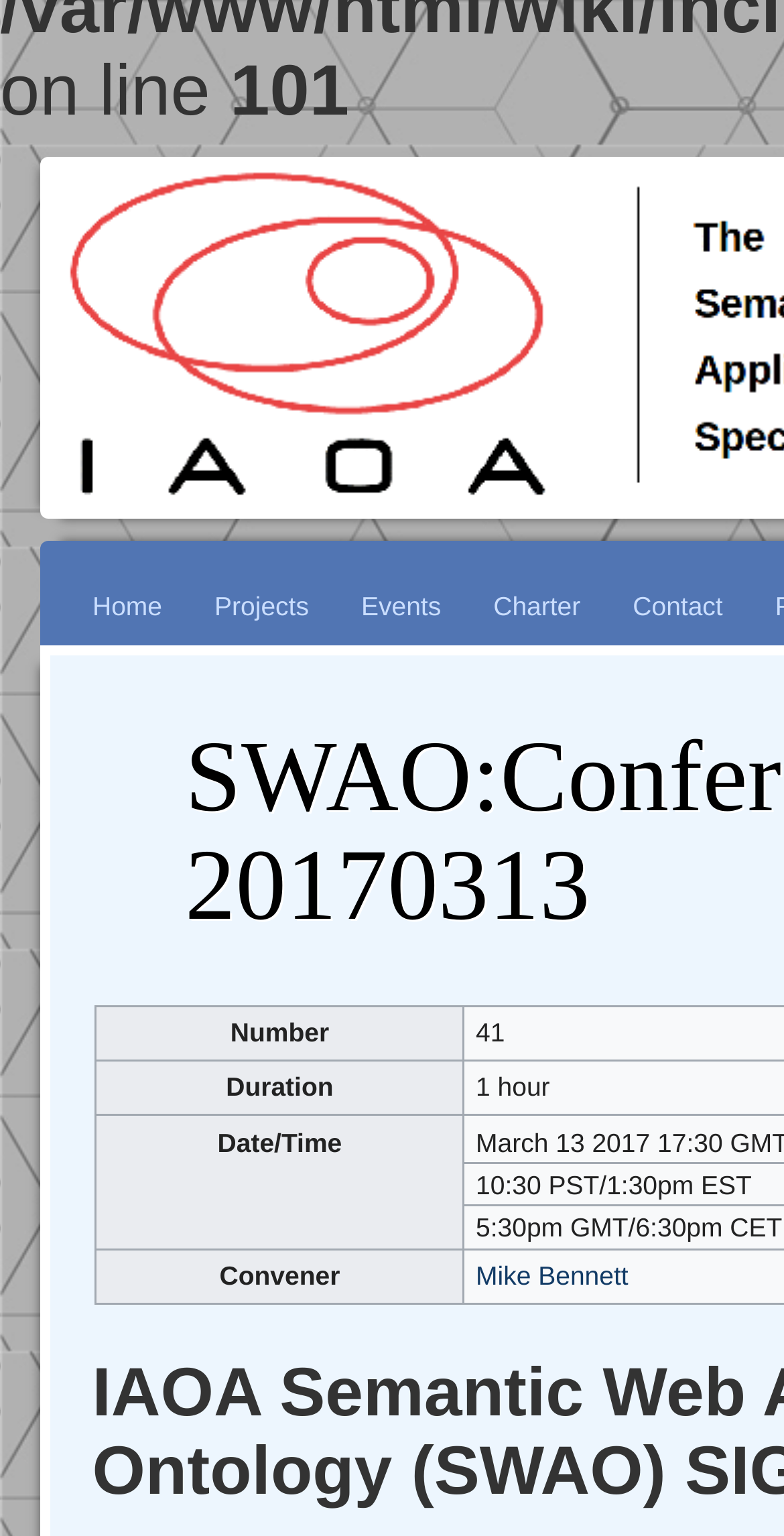What is the purpose of the 'Jump to:' link?
Please give a detailed and elaborate explanation in response to the question.

The 'Jump to:' link is followed by several links, including 'navigation', which suggests that the purpose of the 'Jump to:' link is to facilitate navigation on the webpage.